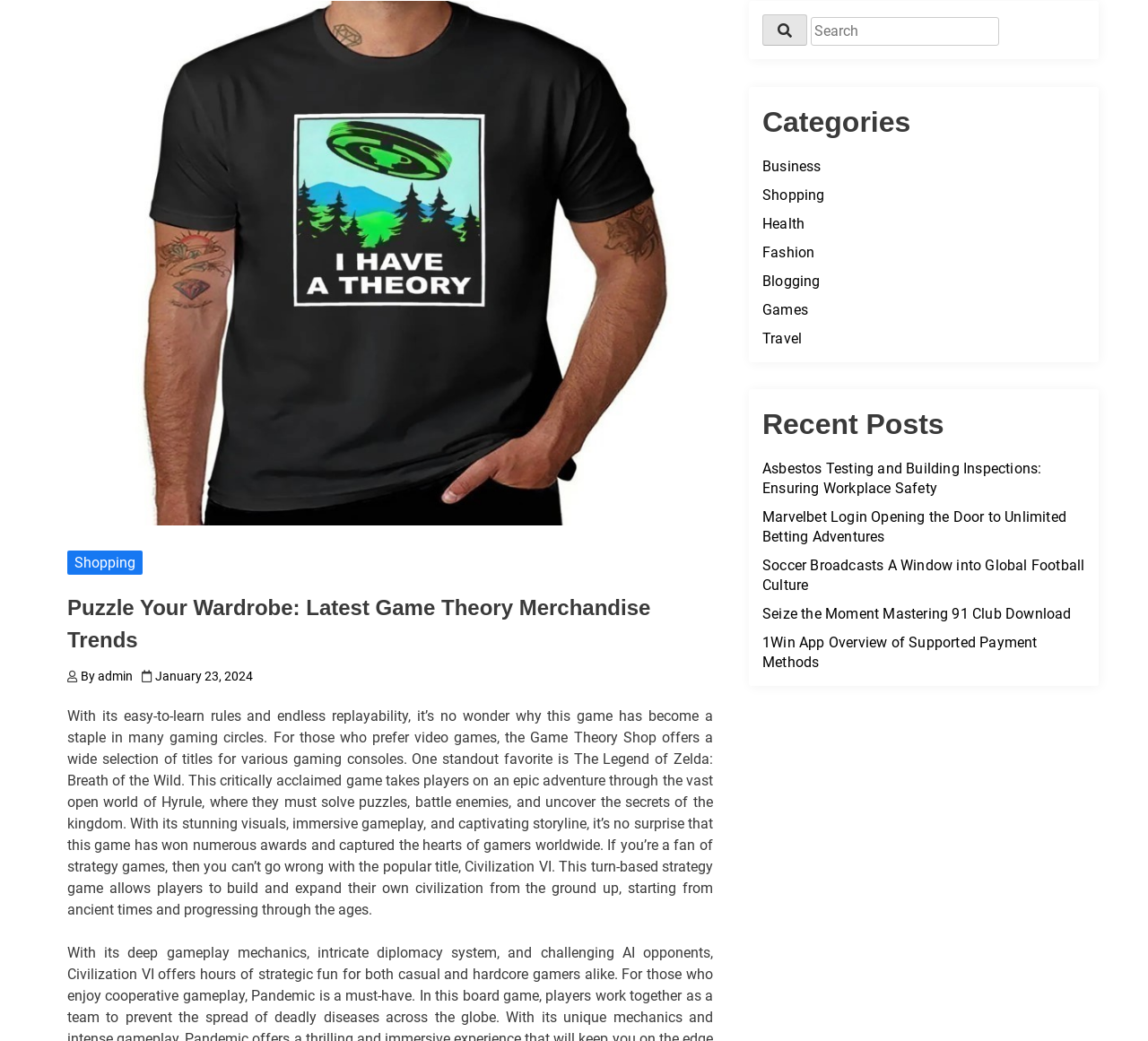Based on the element description Comments feed, identify the bounding box of the UI element in the given webpage screenshot. The coordinates should be in the format (top-left x, top-left y, bottom-right x, bottom-right y) and must be between 0 and 1.

None